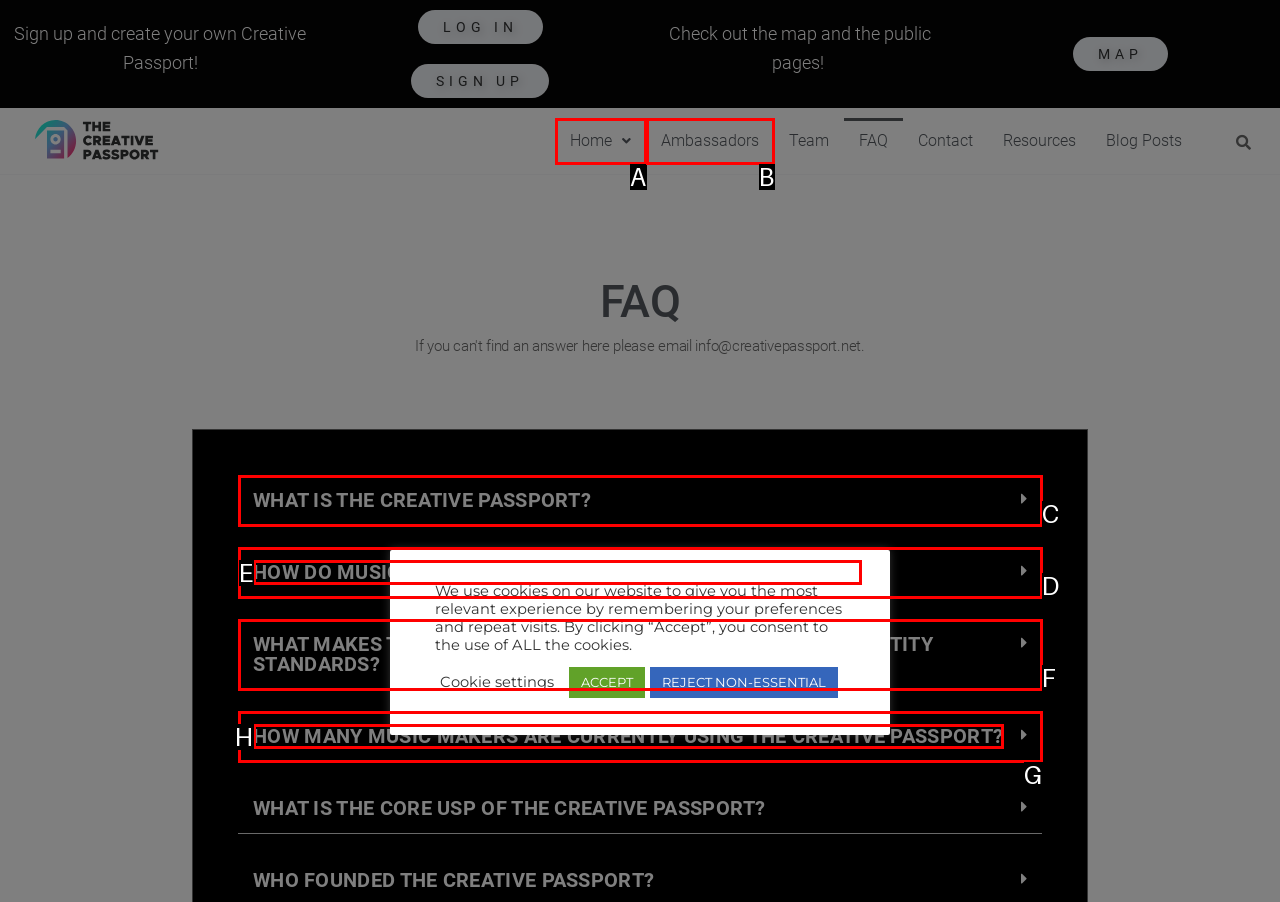From the given options, find the HTML element that fits the description: Cholesterol Drugs And Erectile Dysfunction. Reply with the letter of the chosen element.

None